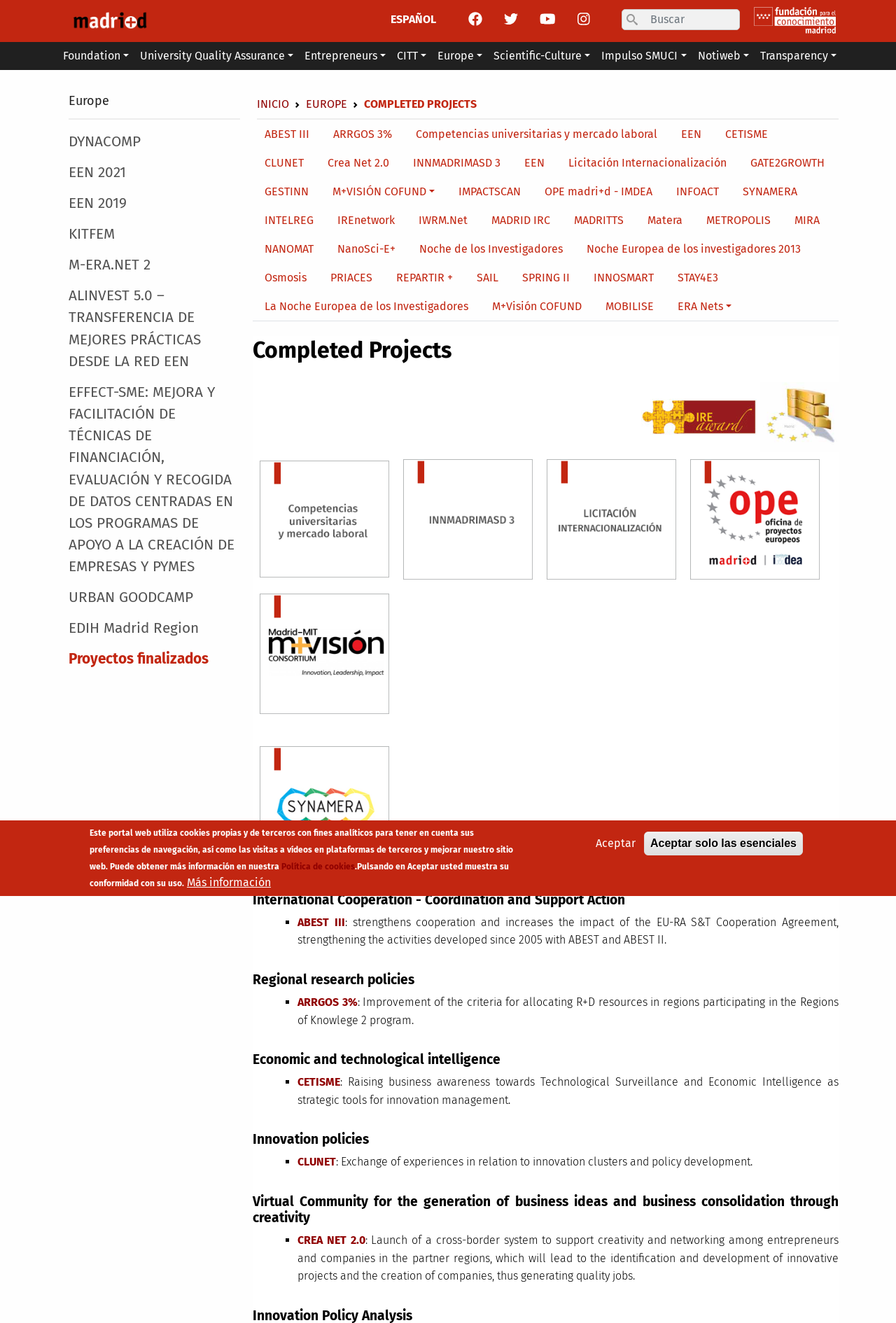Based on the image, give a detailed response to the question: How many links are in the main menu?

I counted the number of links in the main menu by looking at the navigation element 'Main menu' and its child elements, which are buttons with labels such as 'Foundation', 'University Quality Assurance', and so on. There are 9 links in total.